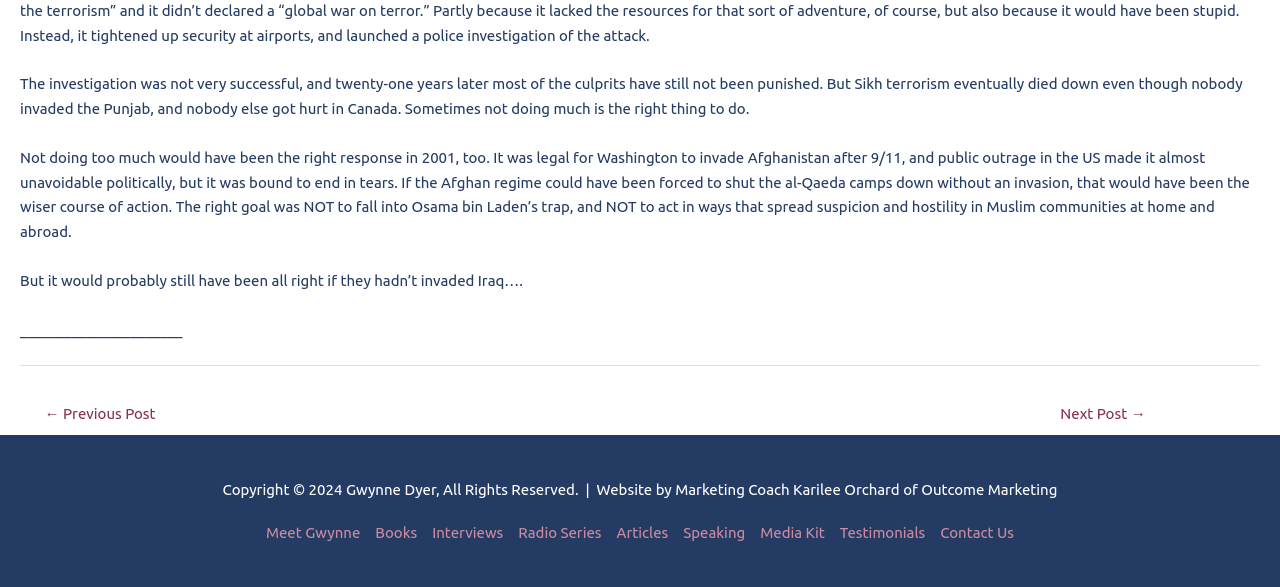Please locate the bounding box coordinates for the element that should be clicked to achieve the following instruction: "go to next post". Ensure the coordinates are given as four float numbers between 0 and 1, i.e., [left, top, right, bottom].

[0.741, 0.678, 0.983, 0.738]